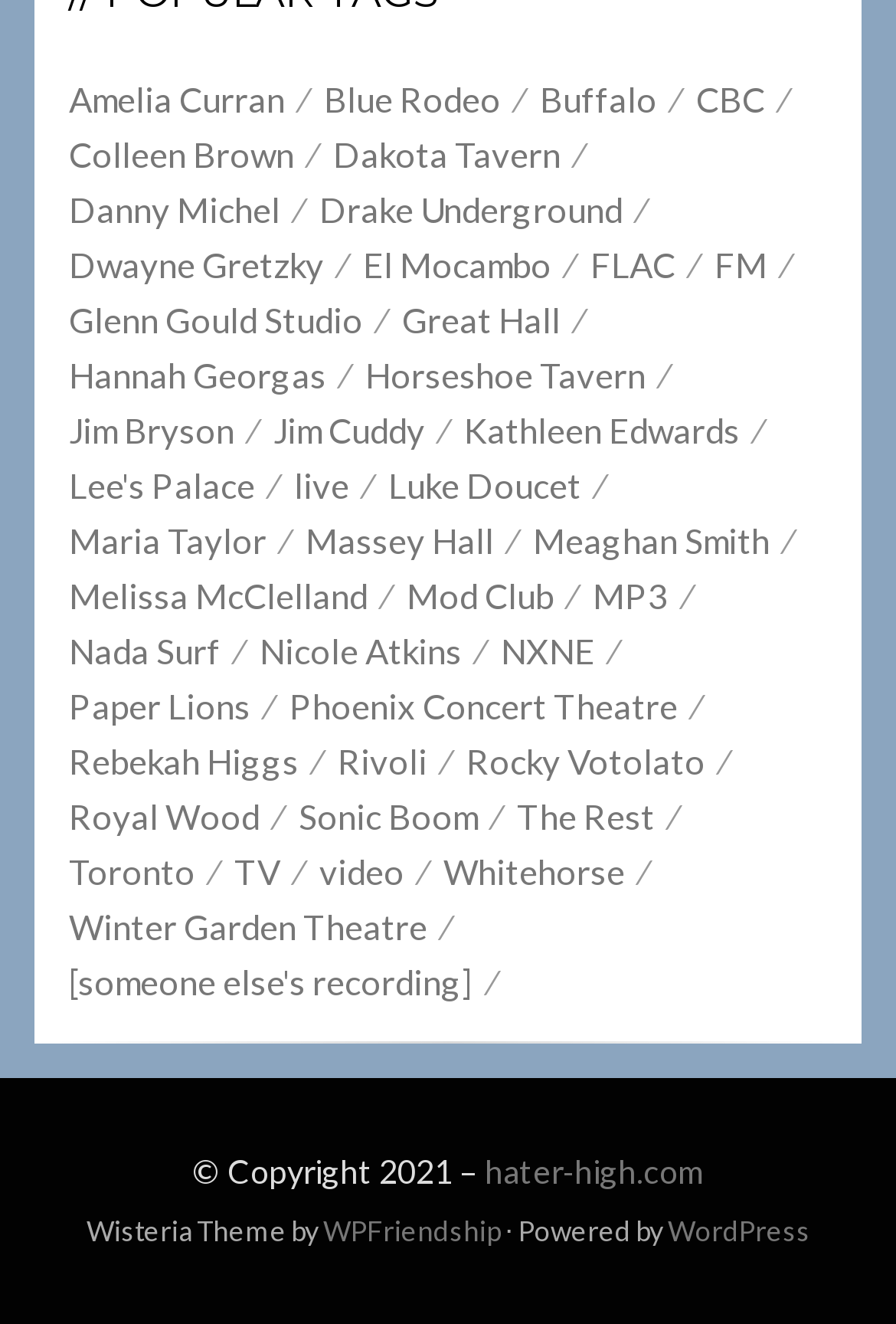Identify the bounding box coordinates of the element that should be clicked to fulfill this task: "Browse the Health category". The coordinates should be provided as four float numbers between 0 and 1, i.e., [left, top, right, bottom].

None